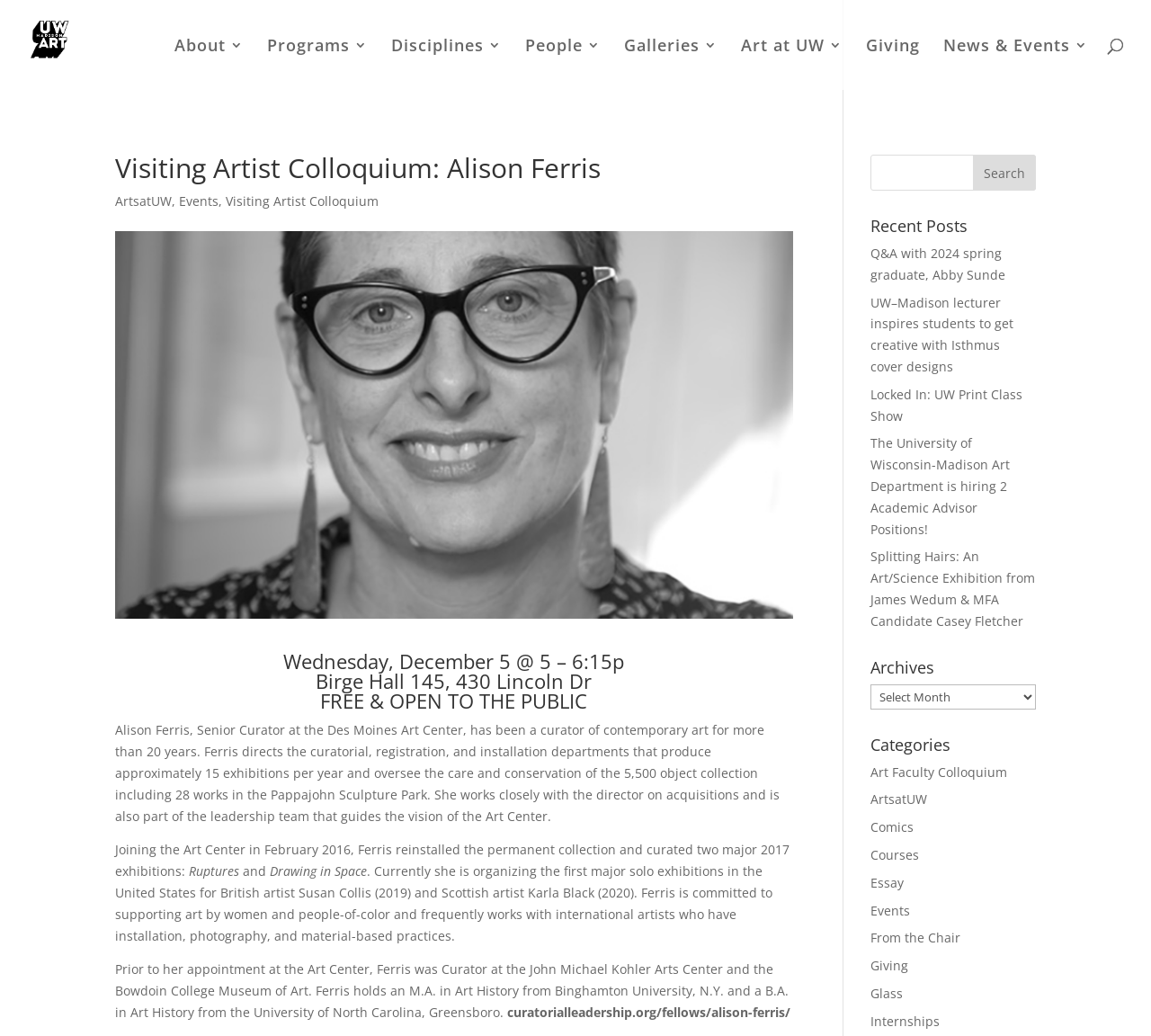Extract the bounding box coordinates for the UI element described as: "alt="UW ART"".

[0.027, 0.034, 0.101, 0.05]